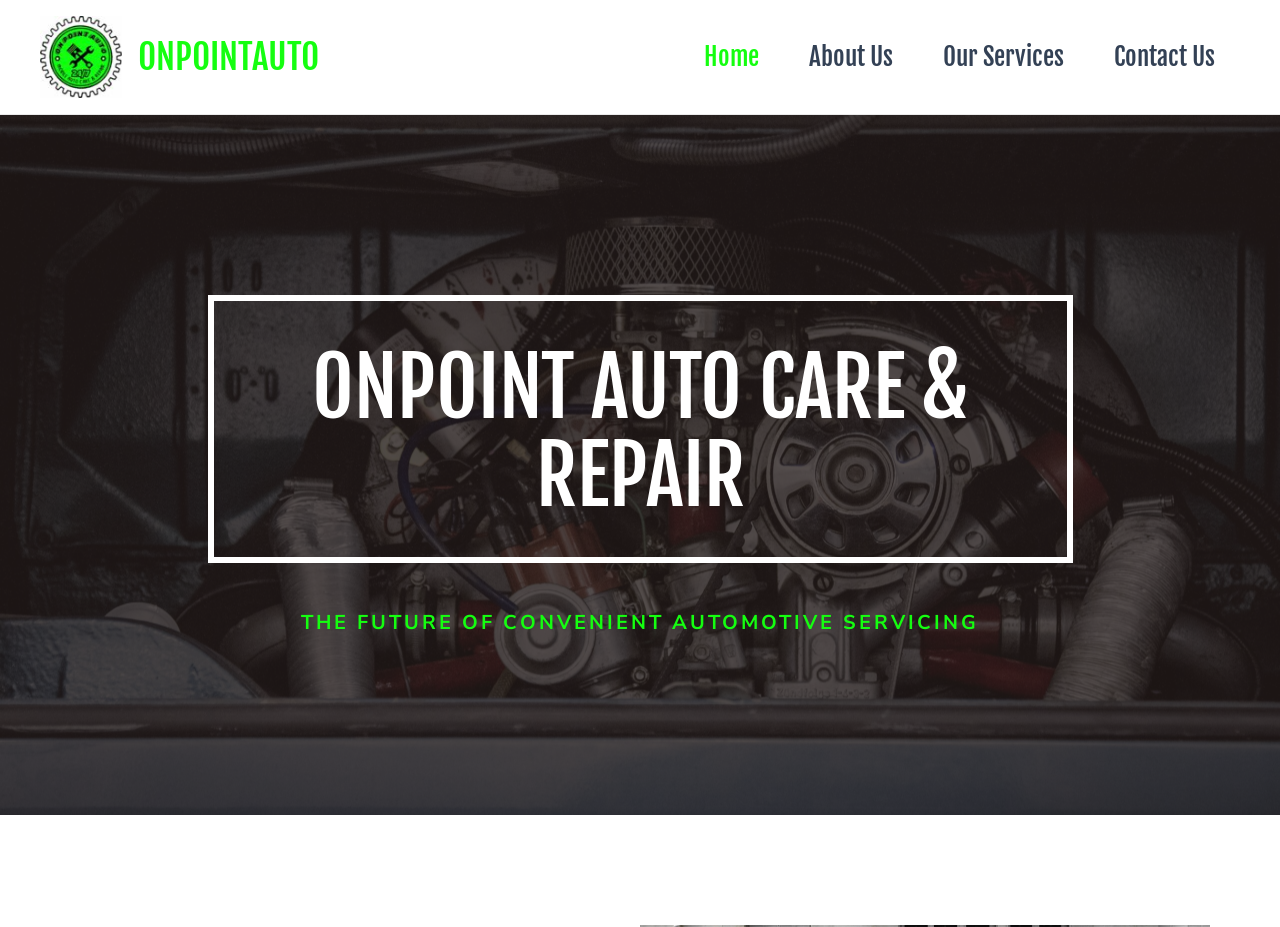Explain the webpage's design and content in an elaborate manner.

The webpage is about OnPointAuto, a car care service provider. At the top left corner, there is a logo of OnPointAuto, which is an image with a corresponding link. Next to the logo, there is a text link with the same name, OnPointAuto. 

Below the logo, there is a main navigation menu that spans across the top of the page, taking up most of the width. The menu consists of four links: Home, About Us, Our Services, and Contact Us, arranged from left to right.

Further down the page, there are two headings. The first heading, "ONPOINT AUTO CARE & REPAIR", is located roughly in the middle of the page, and the second heading, "THE FUTURE OF CONVENIENT AUTOMOTIVE SERVICING", is placed below the first one. The second heading is slightly indented to the right compared to the first one.